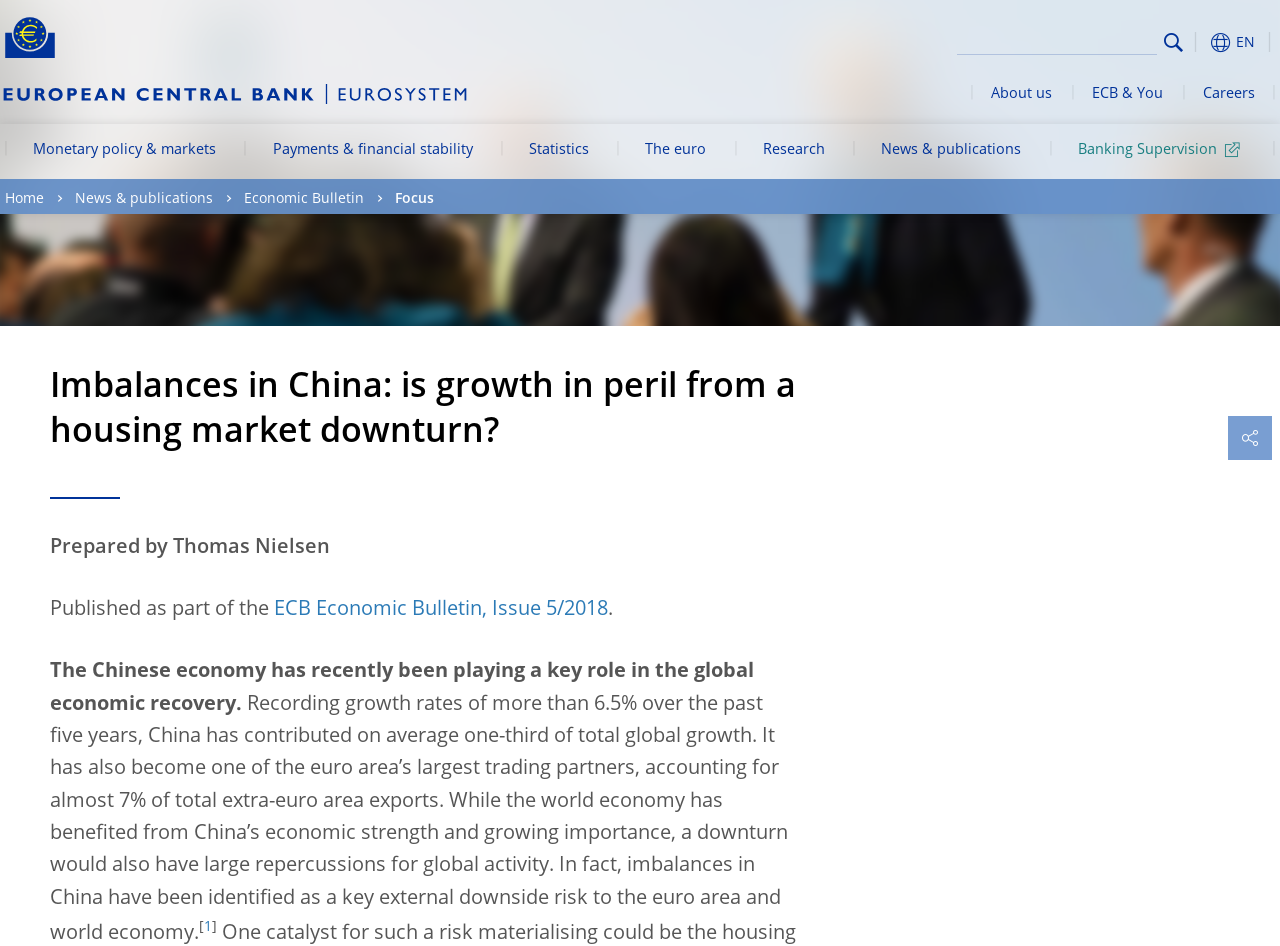Using the given description, provide the bounding box coordinates formatted as (top-left x, top-left y, bottom-right x, bottom-right y), with all values being floating point numbers between 0 and 1. Description: ECB & You

[0.838, 0.072, 0.924, 0.131]